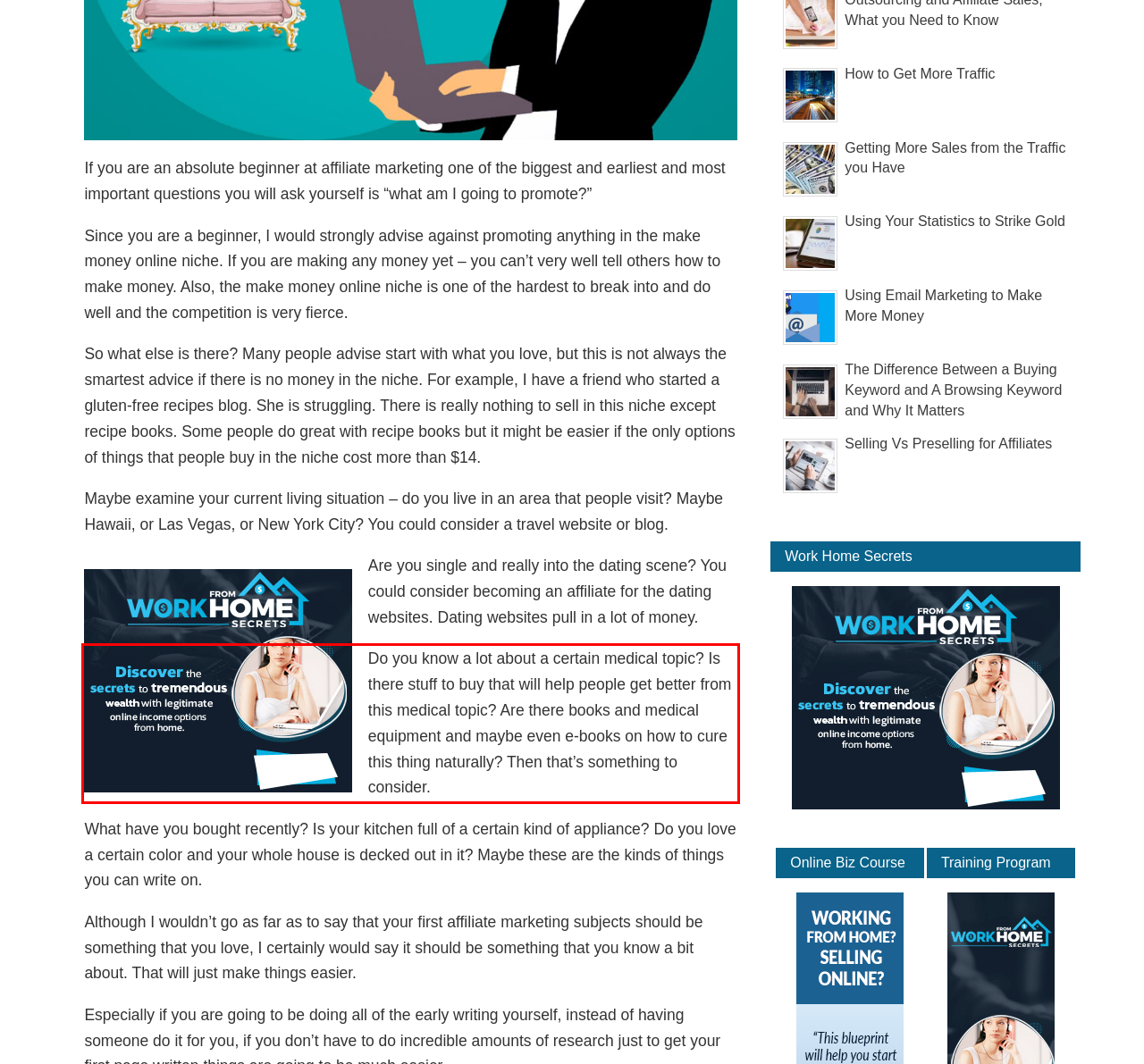Identify the text inside the red bounding box on the provided webpage screenshot by performing OCR.

Do you know a lot about a certain medical topic? Is there stuff to buy that will help people get better from this medical topic? Are there books and medical equipment and maybe even e-books on how to cure this thing naturally? Then that’s something to consider.